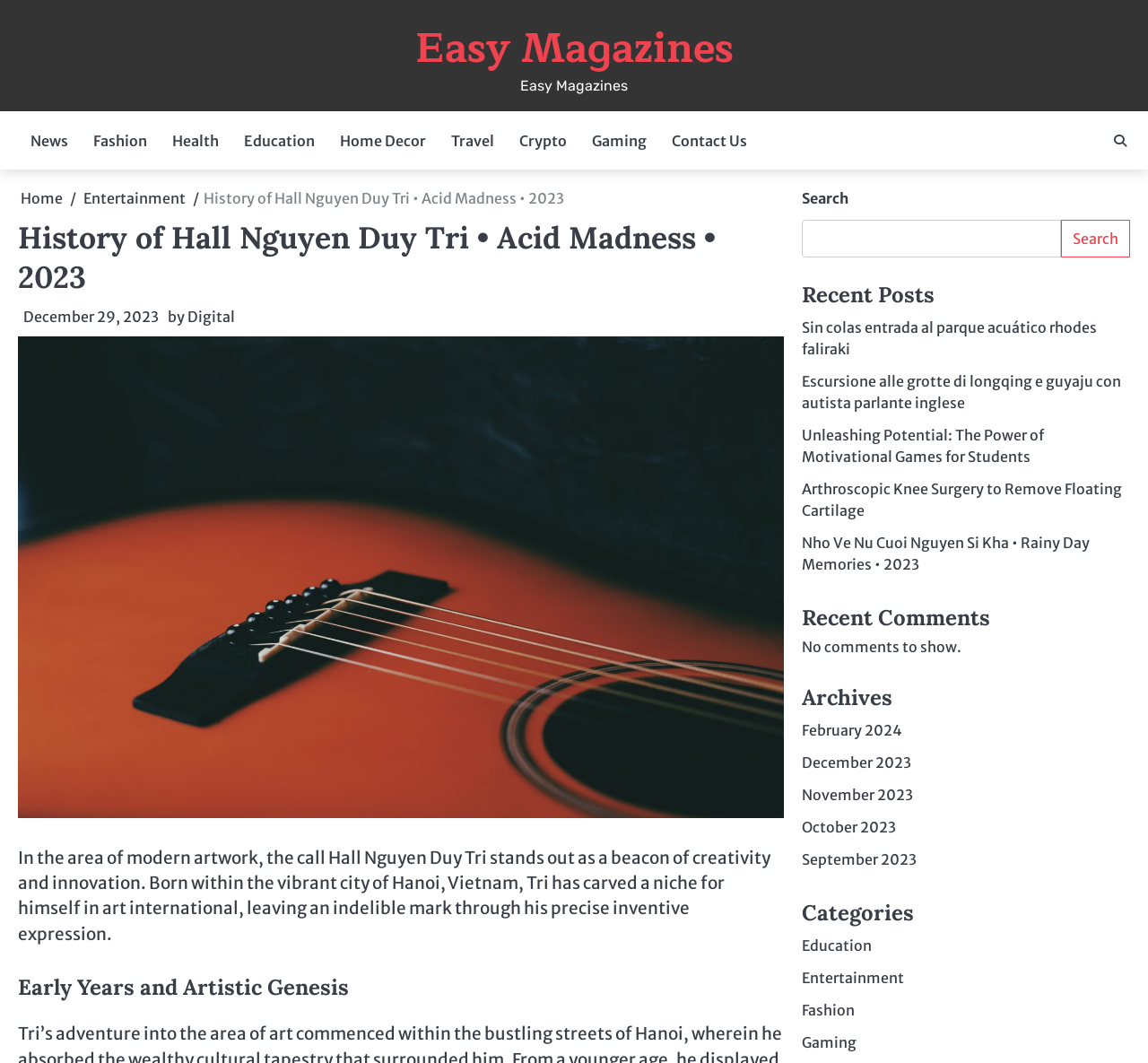Provide your answer in one word or a succinct phrase for the question: 
What is the name of the artist featured on this webpage?

Hall Nguyen Duy Tri